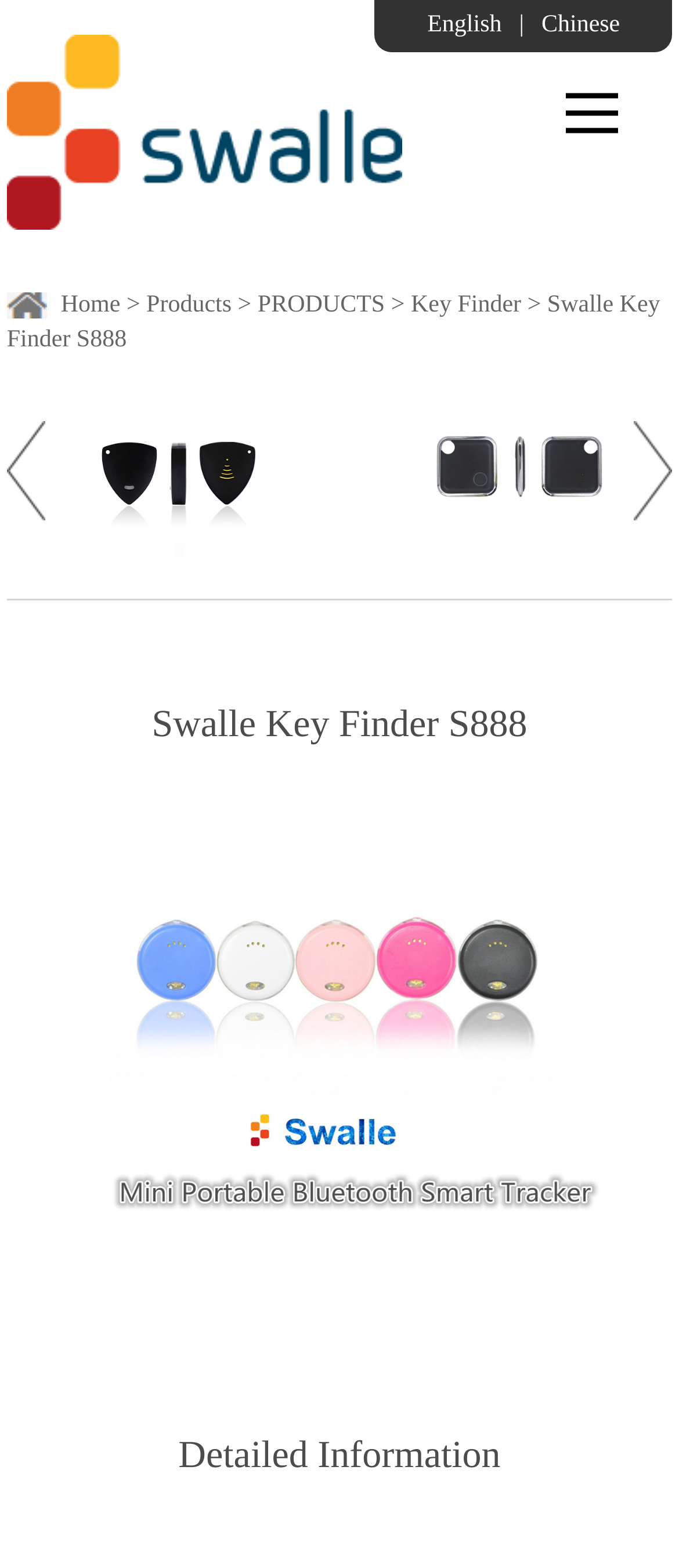What type of device is shown in the image?
Using the screenshot, give a one-word or short phrase answer.

Bluetooth tracker